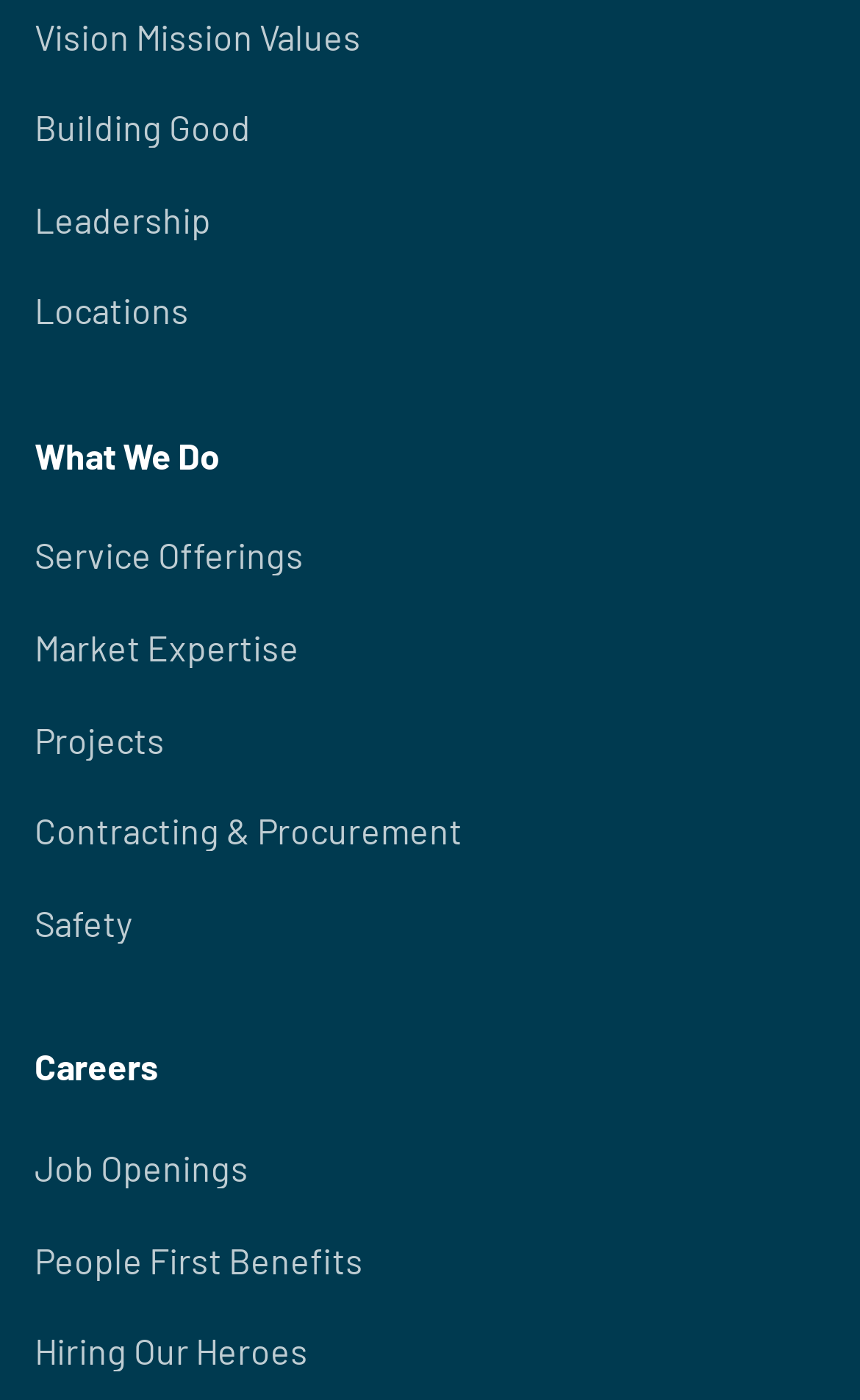Indicate the bounding box coordinates of the element that must be clicked to execute the instruction: "Discover Market Expertise". The coordinates should be given as four float numbers between 0 and 1, i.e., [left, top, right, bottom].

[0.04, 0.443, 0.96, 0.483]